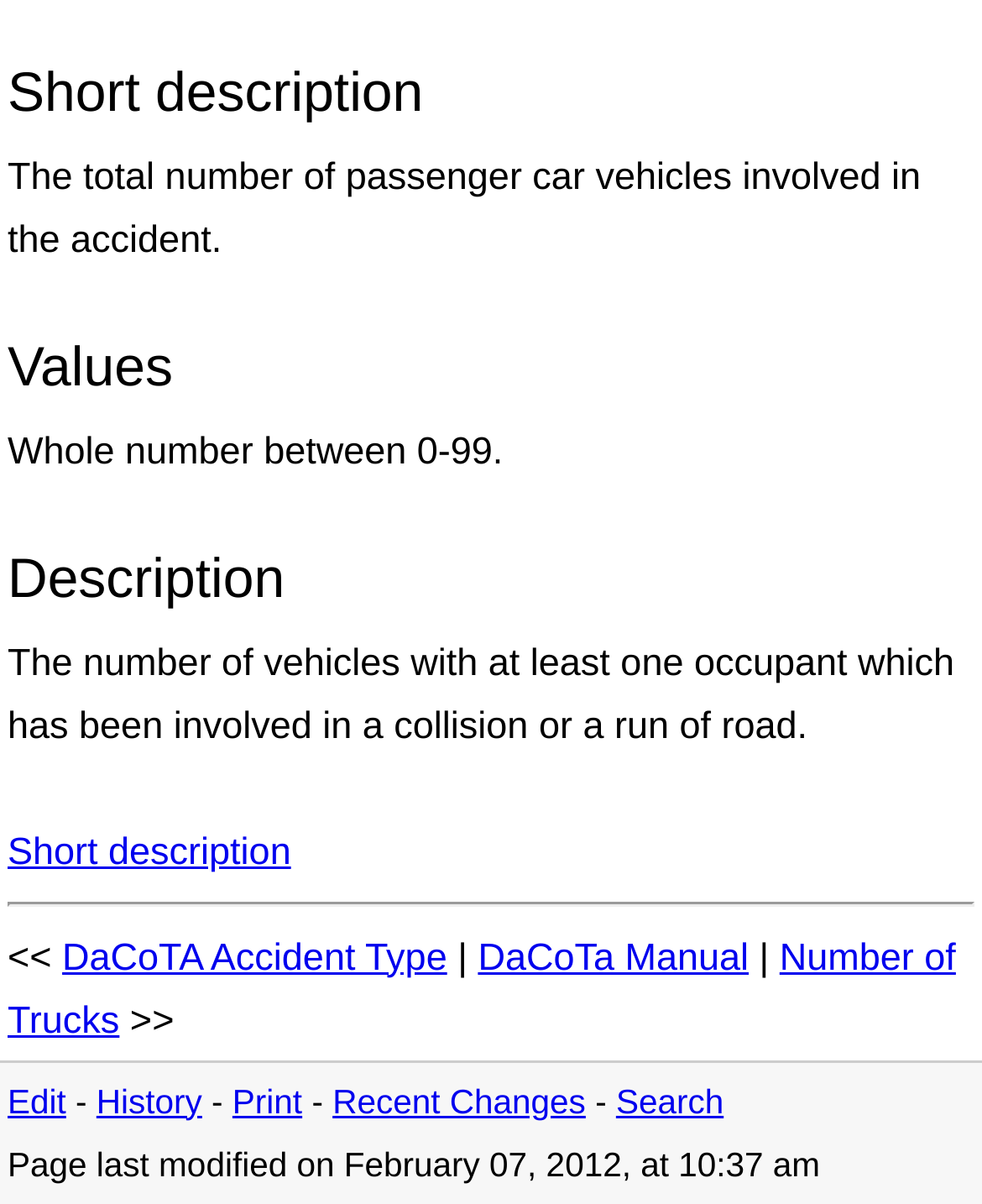Refer to the element description History and identify the corresponding bounding box in the screenshot. Format the coordinates as (top-left x, top-left y, bottom-right x, bottom-right y) with values in the range of 0 to 1.

[0.098, 0.899, 0.206, 0.93]